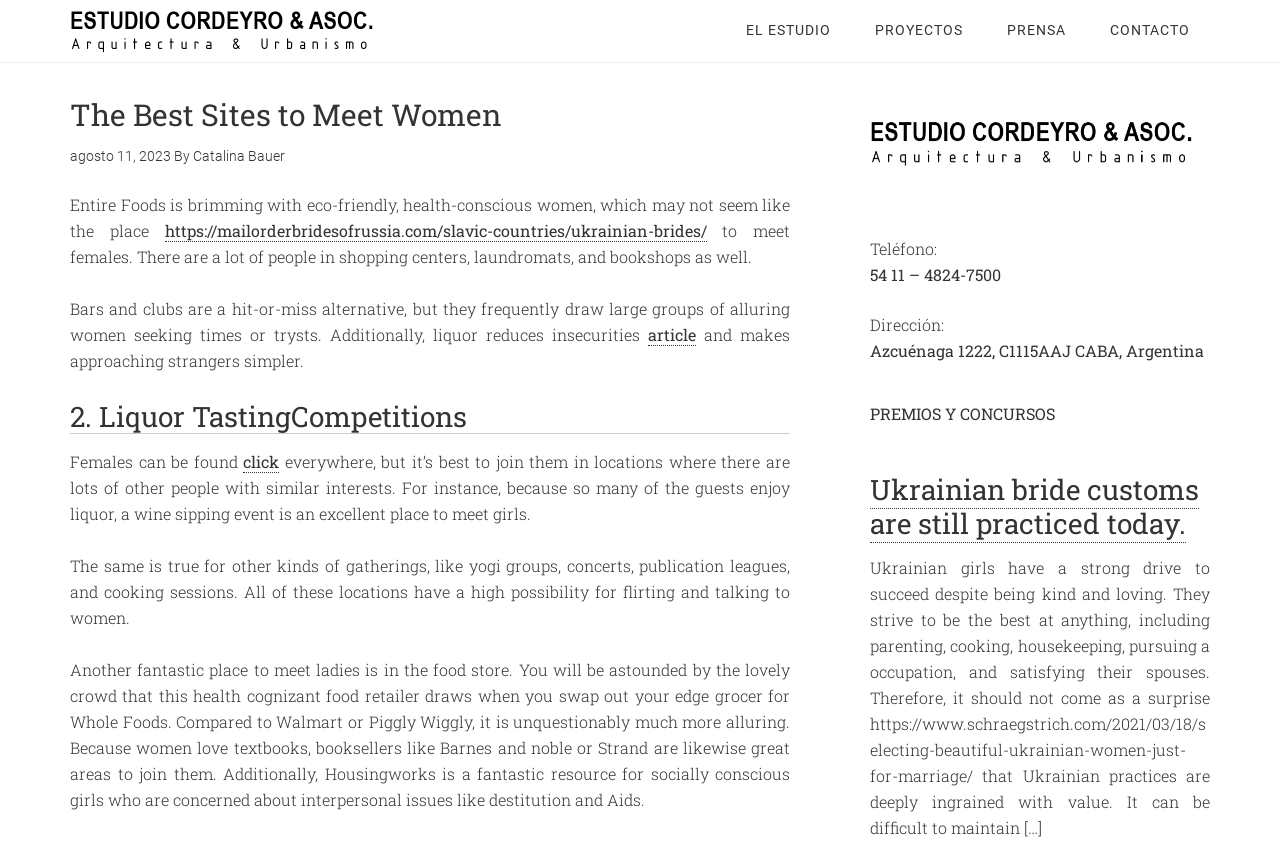Can you specify the bounding box coordinates for the region that should be clicked to fulfill this instruction: "Read the article about Ukrainian bride customs".

[0.68, 0.559, 0.937, 0.644]